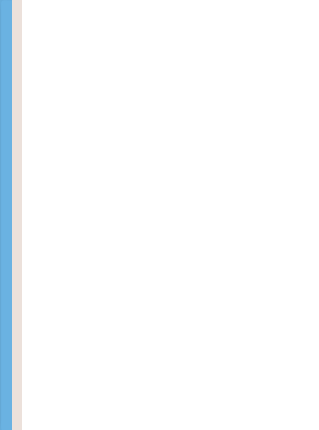Describe every significant element in the image thoroughly.

The image features a sleek, modern design element characterized by a prominent vertical shape. The left side of the image is adorned with a light blue color that adds a refreshing touch, contrasting against a background that appears predominantly dark. This design could be representative of a user interface component, such as a sidebar, navigation element, or an artistic representation. The combination of color and shape suggests a contemporary aesthetic, possibly intended for a web or app design project showcased in the "Featured Work" section. Overall, the image embodies a sophisticated and clean look, appealing to users seeking modern design inspirations.